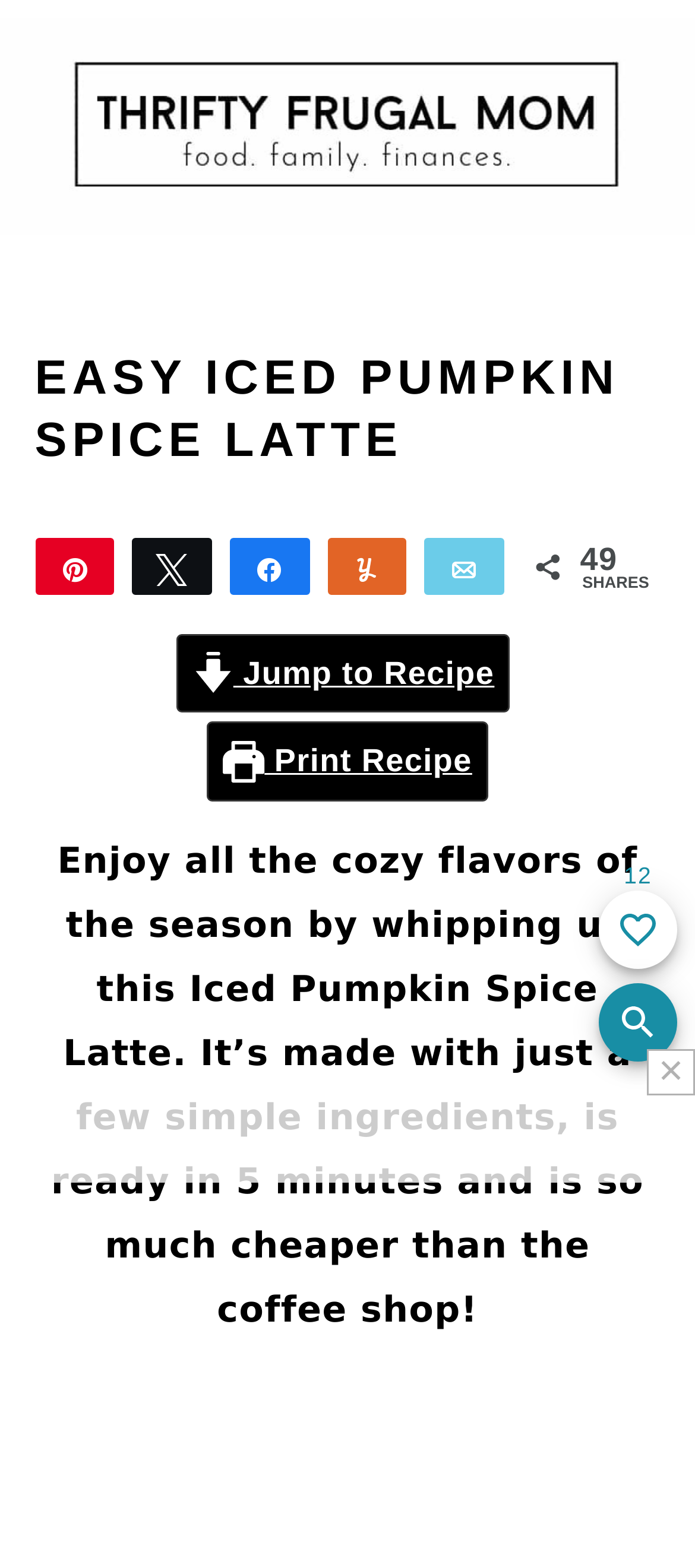Using the information in the image, could you please answer the following question in detail:
What is the name of the blog?

I determined the answer by looking at the top-left corner of the webpage, where I found a link with the text 'Thrifty Frugal Mom' and an image with the same name, indicating that it is the name of the blog.